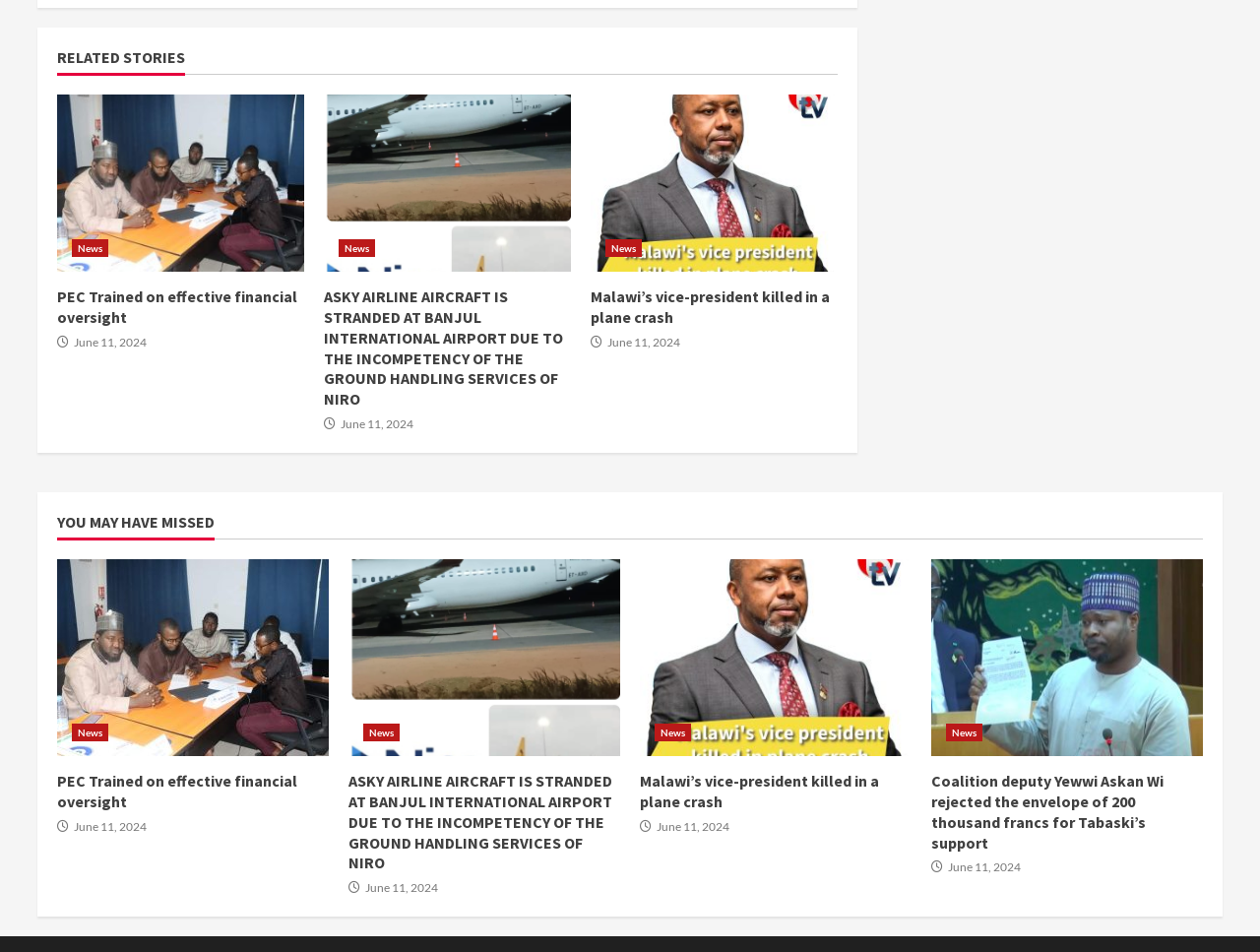Please specify the bounding box coordinates of the clickable region necessary for completing the following instruction: "Read related story about PEC trained on effective financial oversight". The coordinates must consist of four float numbers between 0 and 1, i.e., [left, top, right, bottom].

[0.045, 0.1, 0.241, 0.286]